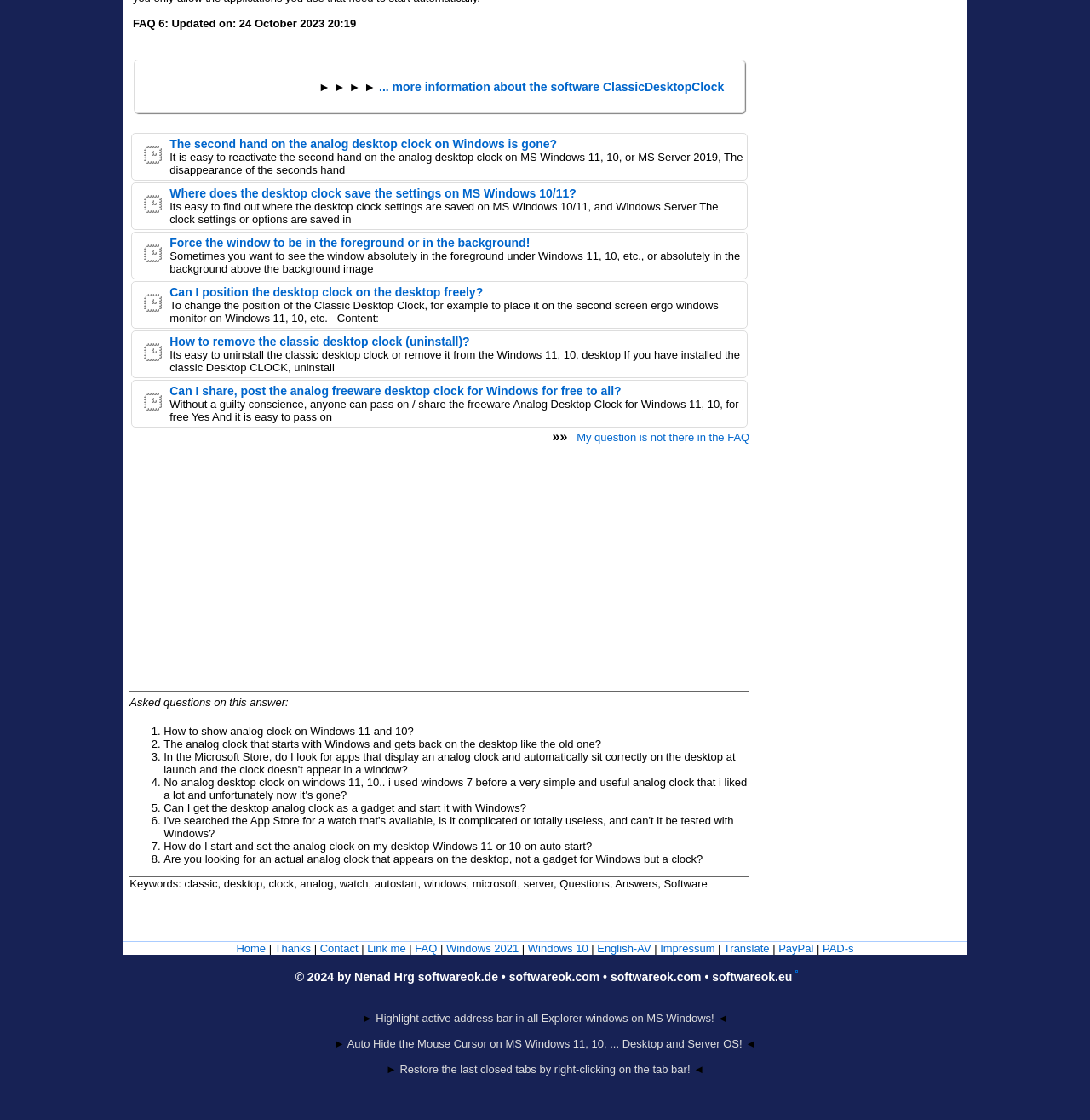What is the topic of the first FAQ?
Please provide a single word or phrase as the answer based on the screenshot.

The second hand on the analog desktop clock